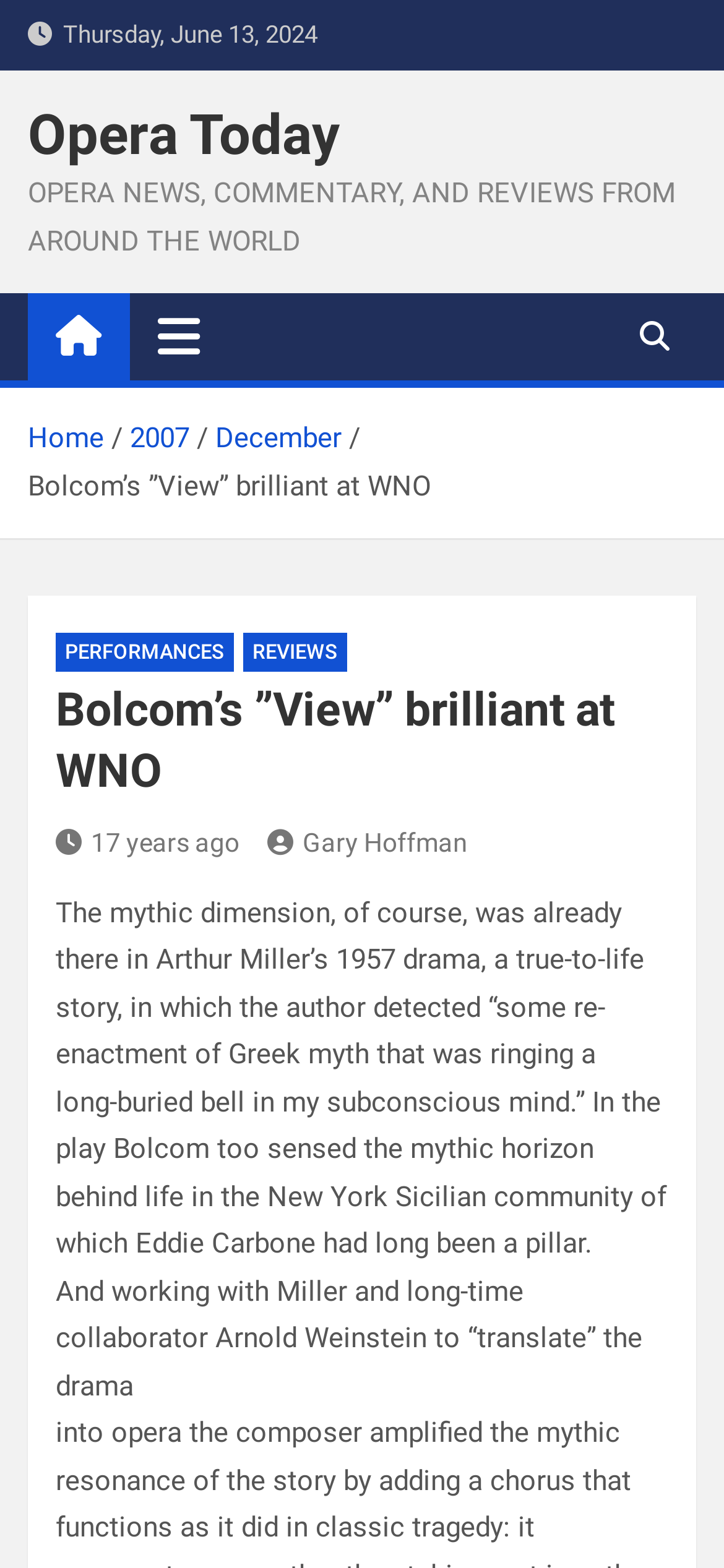Identify the bounding box coordinates for the element that needs to be clicked to fulfill this instruction: "Click the 'PERFORMANCES' link". Provide the coordinates in the format of four float numbers between 0 and 1: [left, top, right, bottom].

[0.077, 0.404, 0.323, 0.429]